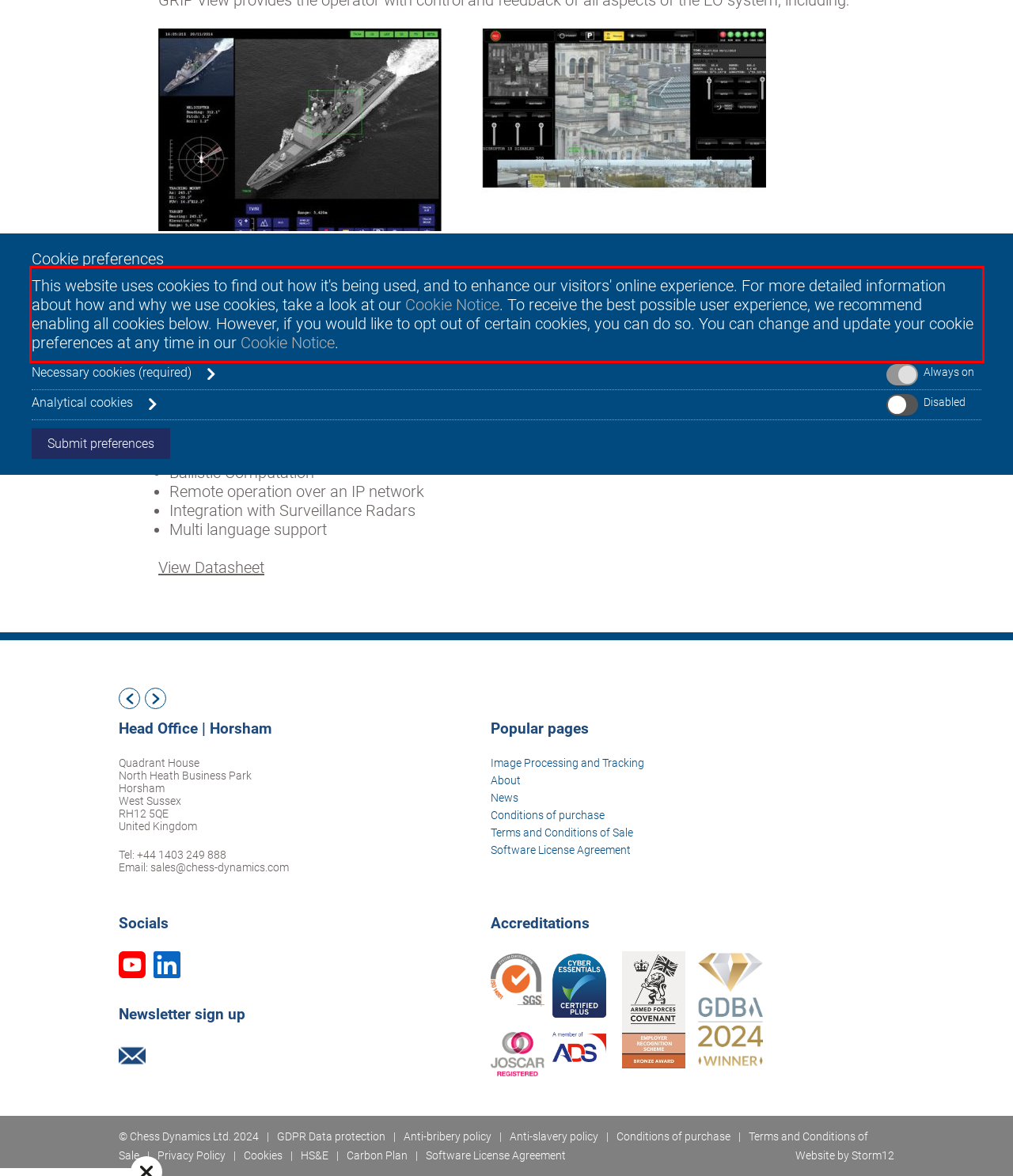In the given screenshot, locate the red bounding box and extract the text content from within it.

This website uses cookies to find out how it's being used, and to enhance our visitors' online experience. For more detailed information about how and why we use cookies, take a look at our Cookie Notice. To receive the best possible user experience, we recommend enabling all cookies below. However, if you would like to opt out of certain cookies, you can do so. You can change and update your cookie preferences at any time in our Cookie Notice.